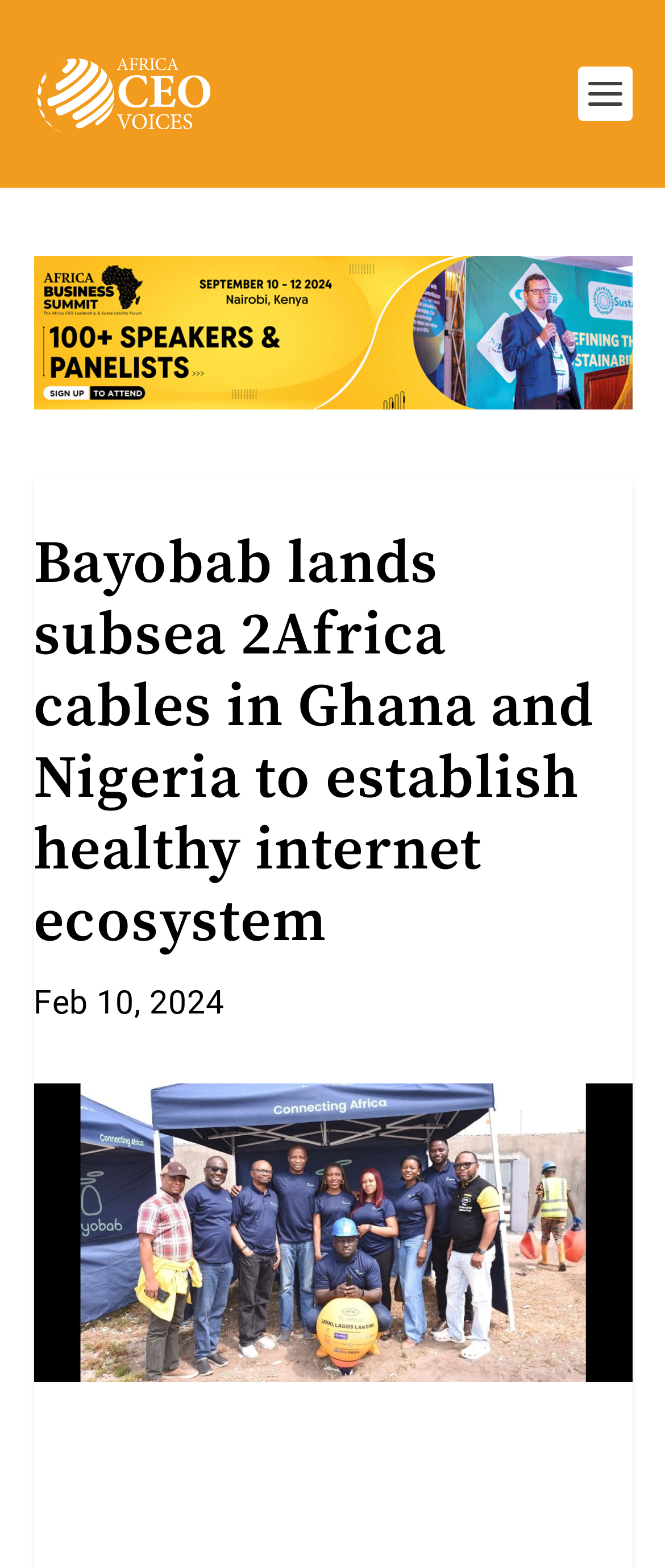How many links are at the top of the webpage?
Answer with a single word or short phrase according to what you see in the image.

2